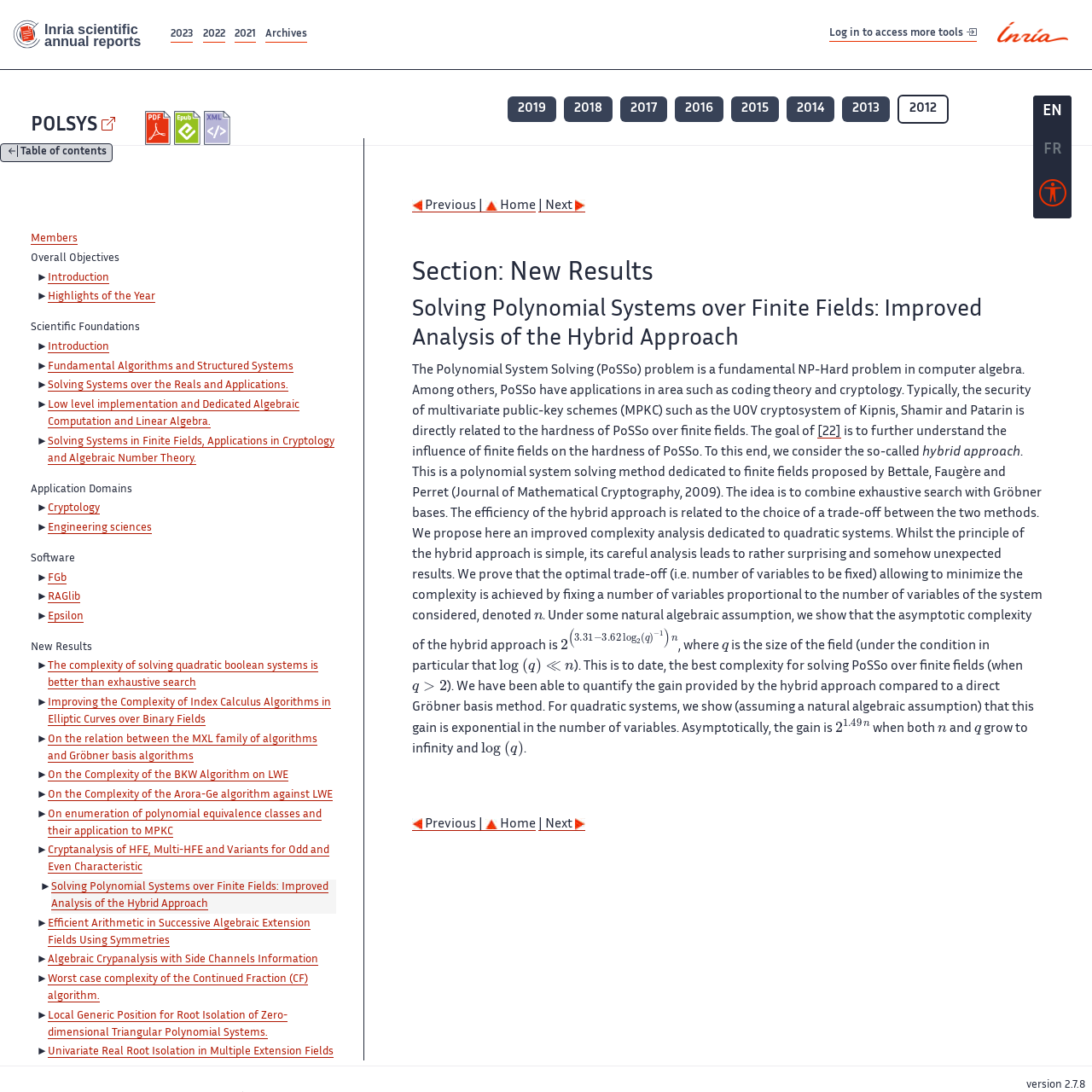Using the information in the image, give a comprehensive answer to the question: 
What are the available formats for the report?

The available formats for the report are listed under the 'polsys 2012 documents' section, which includes links to PDF, ePub, and XML versions of the report.